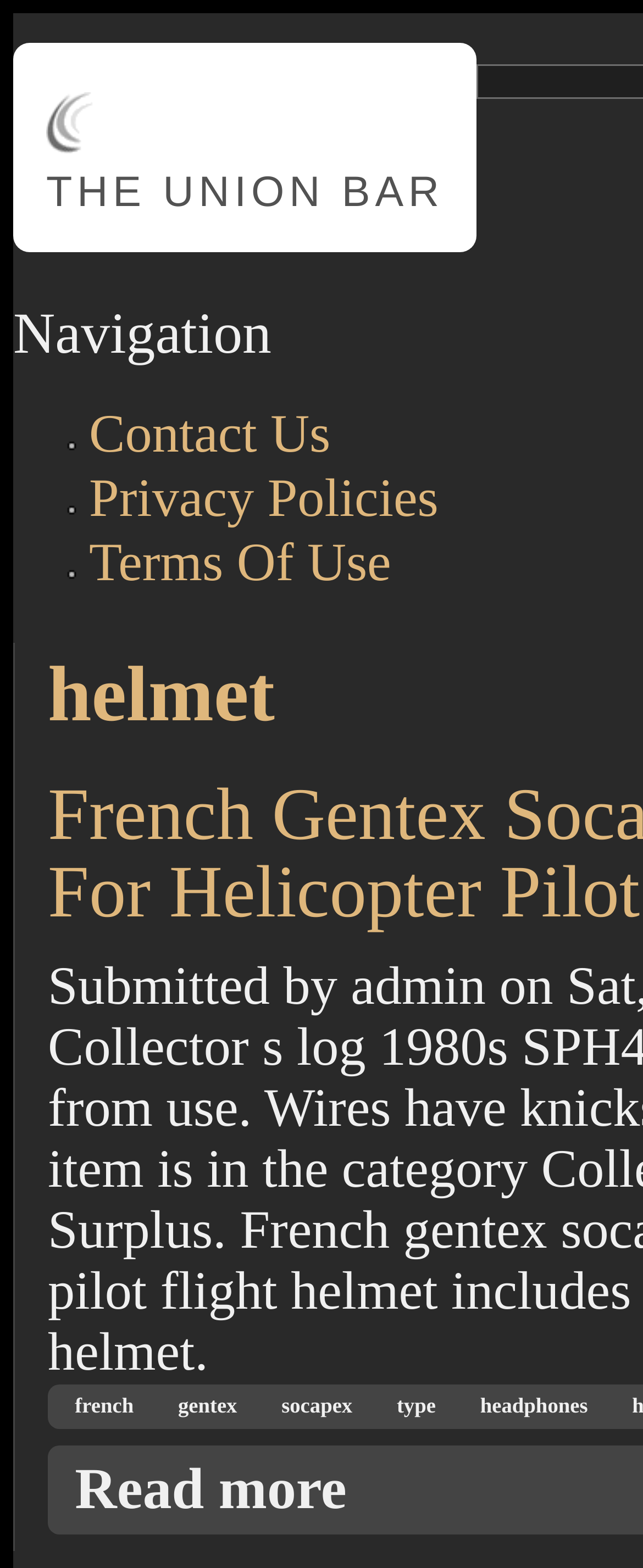What is the name of the bar?
Please elaborate on the answer to the question with detailed information.

I found the answer by looking at the link element with the text 'THE UNION BAR' which is located at the top of the webpage, indicating that it is the name of the bar.